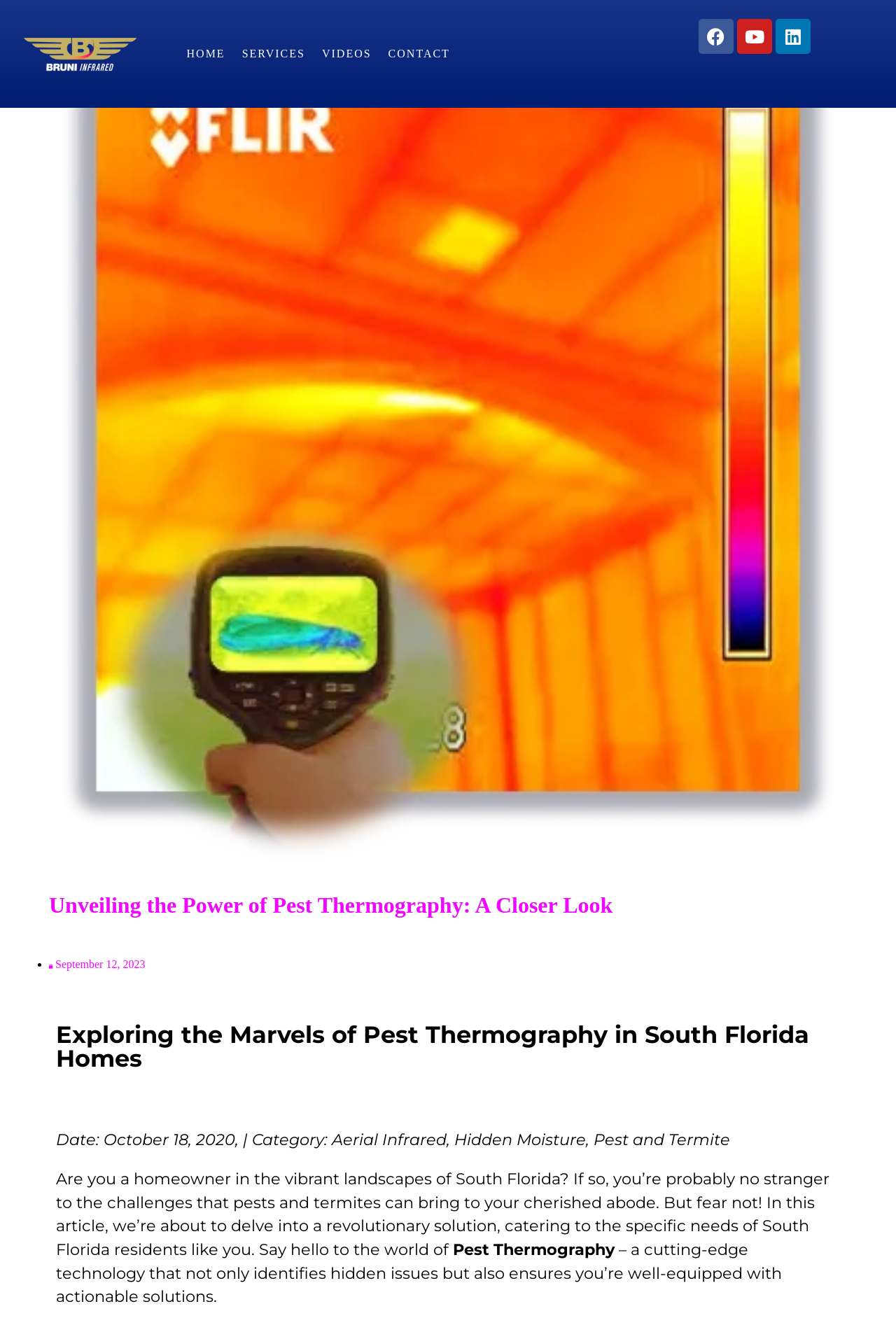Provide a comprehensive caption for the webpage.

The webpage appears to be a blog or article page from Bruni Infrared, a company that provides pest thermography solutions. At the top left, there is a logo of Bruni Infrared, which is also a link. Next to the logo, there are navigation links to HOME, SERVICES, VIDEOS, and CONTACT. 

On the top right, there are social media links to Facebook, Youtube, and Linkedin. Below the navigation links, there is a large image that takes up most of the width of the page, with a heading "Unveiling the Power of Pest Thermography: A Closer Look" above it. The heading is also a link.

Below the image, there is a list marker and a link to a date, "September 12, 2023". Following this, there is a heading "Exploring the Marvels of Pest Thermography in South Florida Homes". The main content of the article starts below this heading, with a series of paragraphs discussing the challenges of pests and termites in South Florida homes and introducing the solution of pest thermography. The article highlights the benefits of this technology, including identifying hidden issues and providing actionable solutions.